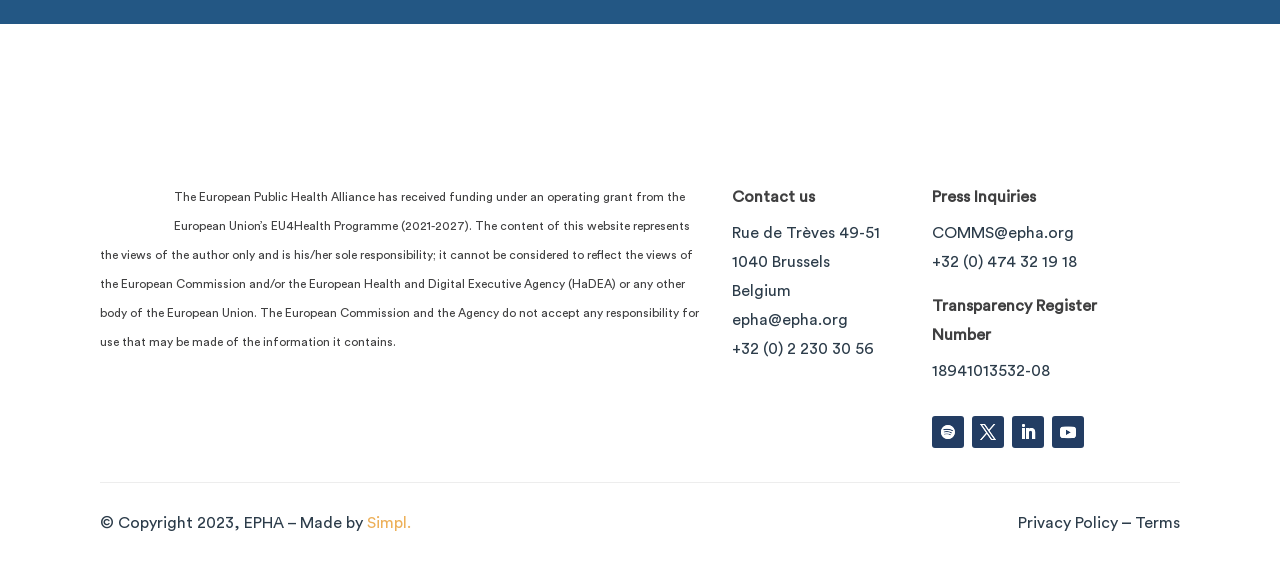Locate the bounding box coordinates of the element I should click to achieve the following instruction: "Send an email to epha@epha.org".

[0.572, 0.554, 0.662, 0.582]